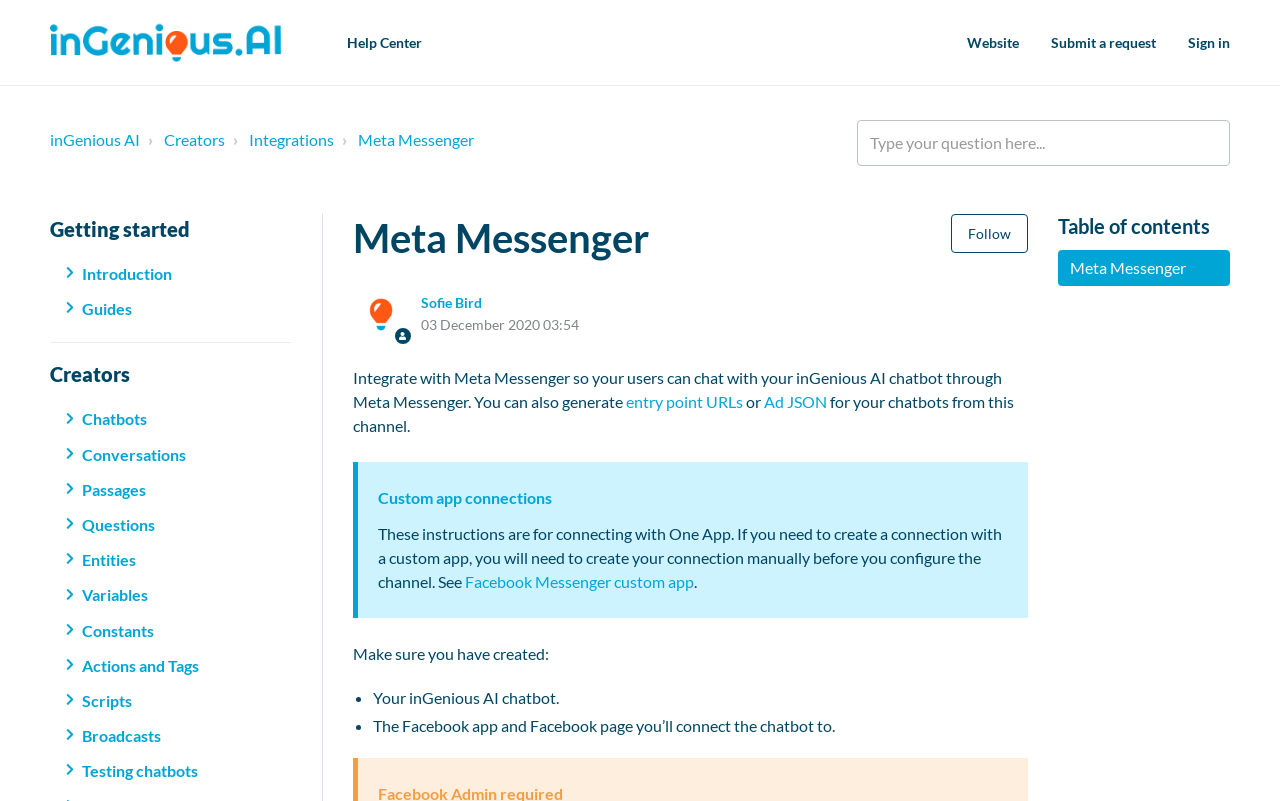Describe the webpage in detail, including text, images, and layout.

The webpage is about integrating with Meta Messenger to enable users to chat with an inGenious AI chatbot. At the top, there is a logo on the left and a navigation menu on the right, which includes links to the website, submitting a request, and signing in. Below the navigation menu, there is a list of items, including "inGenious AI", "Creators", "Integrations", and "Meta Messenger", which are likely categories or sections of the website.

On the left side of the page, there is a search bar where users can type their questions. Below the search bar, there are several sections, including "Getting started", "Creators", and a list of links to various topics, such as "Chatbots", "Conversations", and "Entities".

The main content of the page is divided into two sections. The first section has a heading "Meta Messenger" and includes a button to follow the article. Below the heading, there is a brief description of the article, which explains how to integrate with Meta Messenger to enable users to chat with an inGenious AI chatbot. The description also mentions generating entry point URLs or Ad JSON for chatbots.

The second section provides more detailed instructions on how to connect with Meta Messenger, including creating a custom app connection and making sure certain requirements are met, such as creating an inGenious AI chatbot and a Facebook app and page.

At the bottom of the page, there is a table of contents with a link to "Meta Messenger". Overall, the webpage provides guidance on integrating with Meta Messenger to enable chatbot functionality.